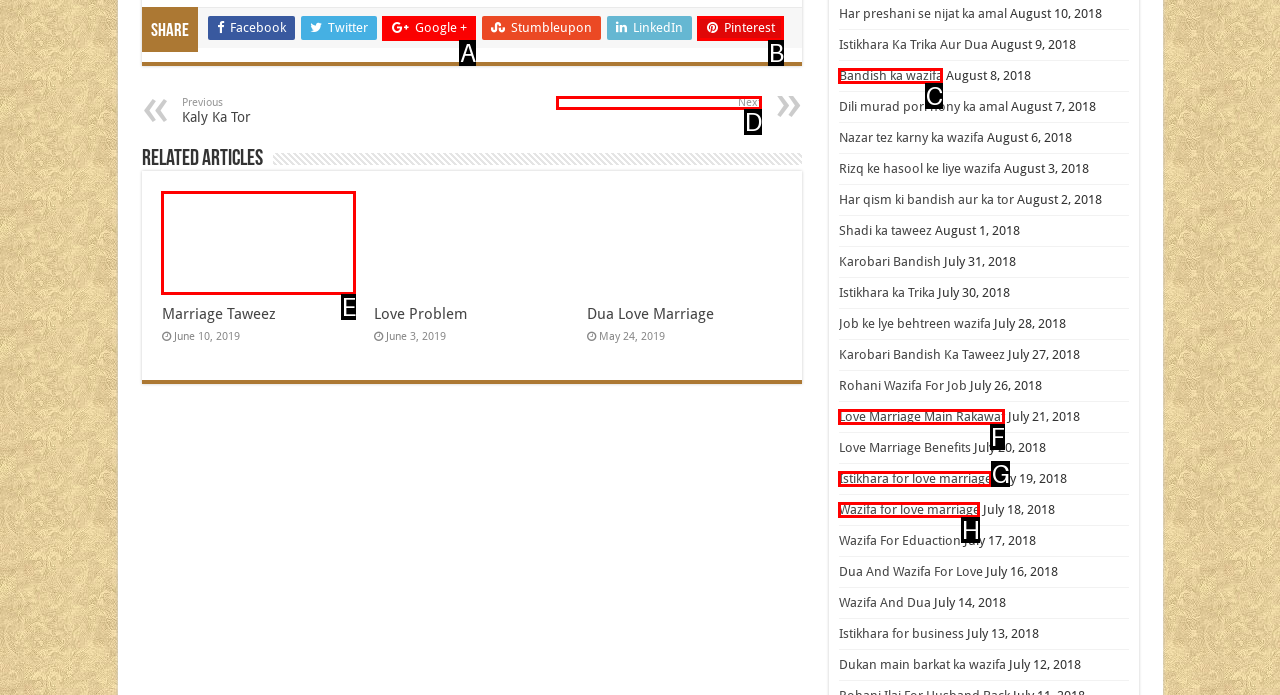Given the description: Pinterest, identify the matching option. Answer with the corresponding letter.

B